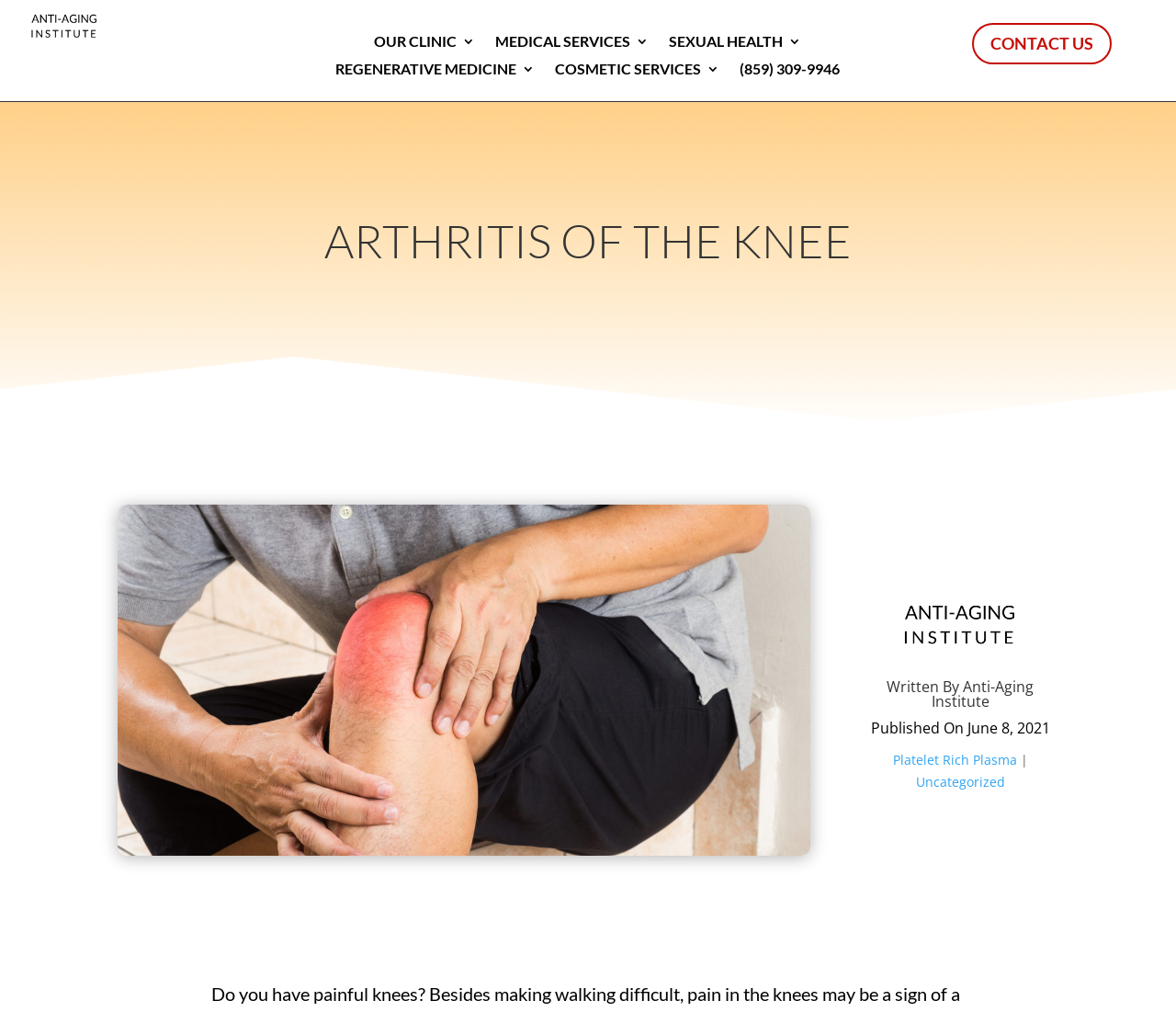Generate the text of the webpage's primary heading.

ARTHRITIS OF THE KNEE